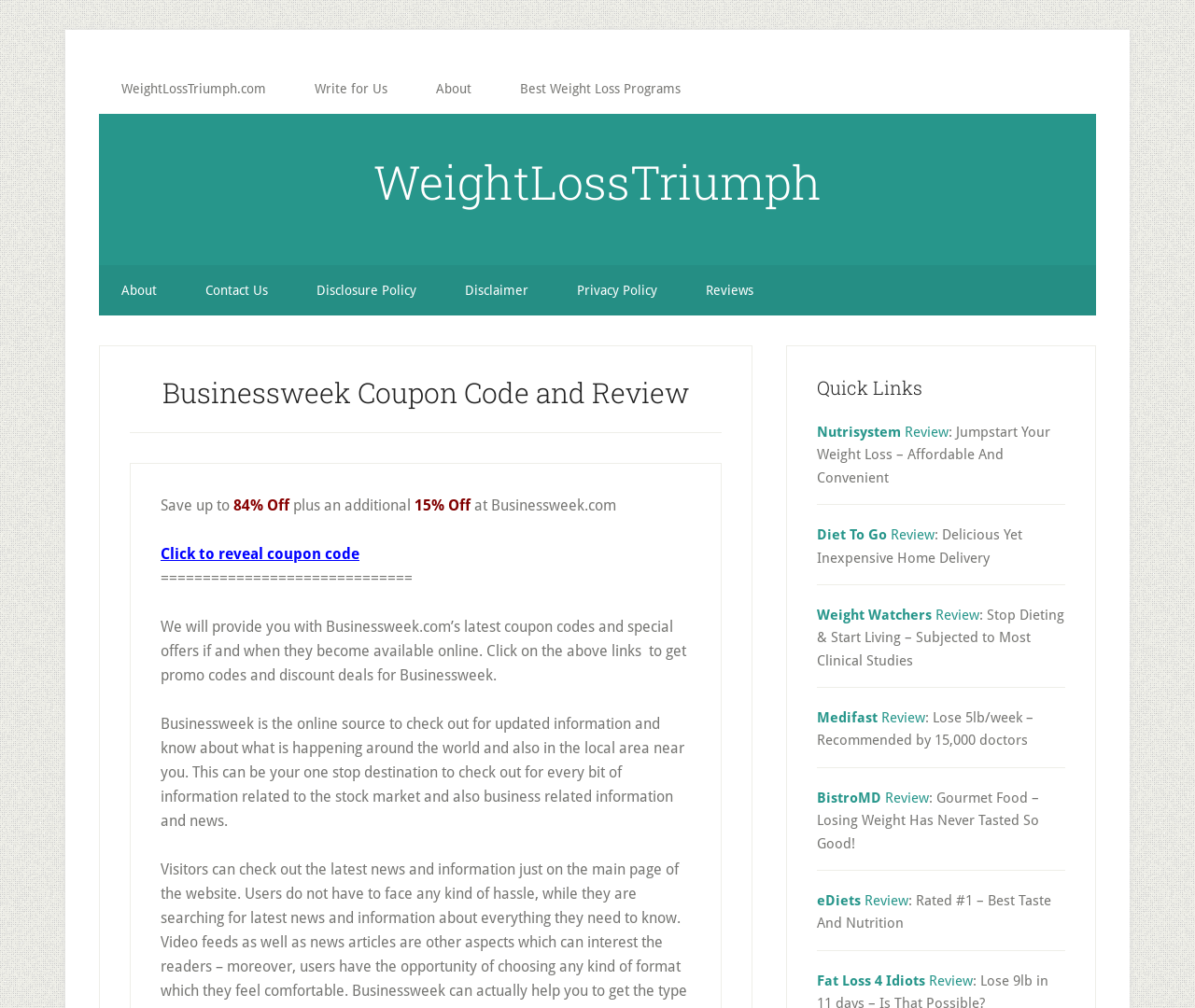Please determine the bounding box coordinates of the element to click in order to execute the following instruction: "Click on the 'WeightLossTriumph.com' link". The coordinates should be four float numbers between 0 and 1, specified as [left, top, right, bottom].

[0.083, 0.063, 0.241, 0.113]